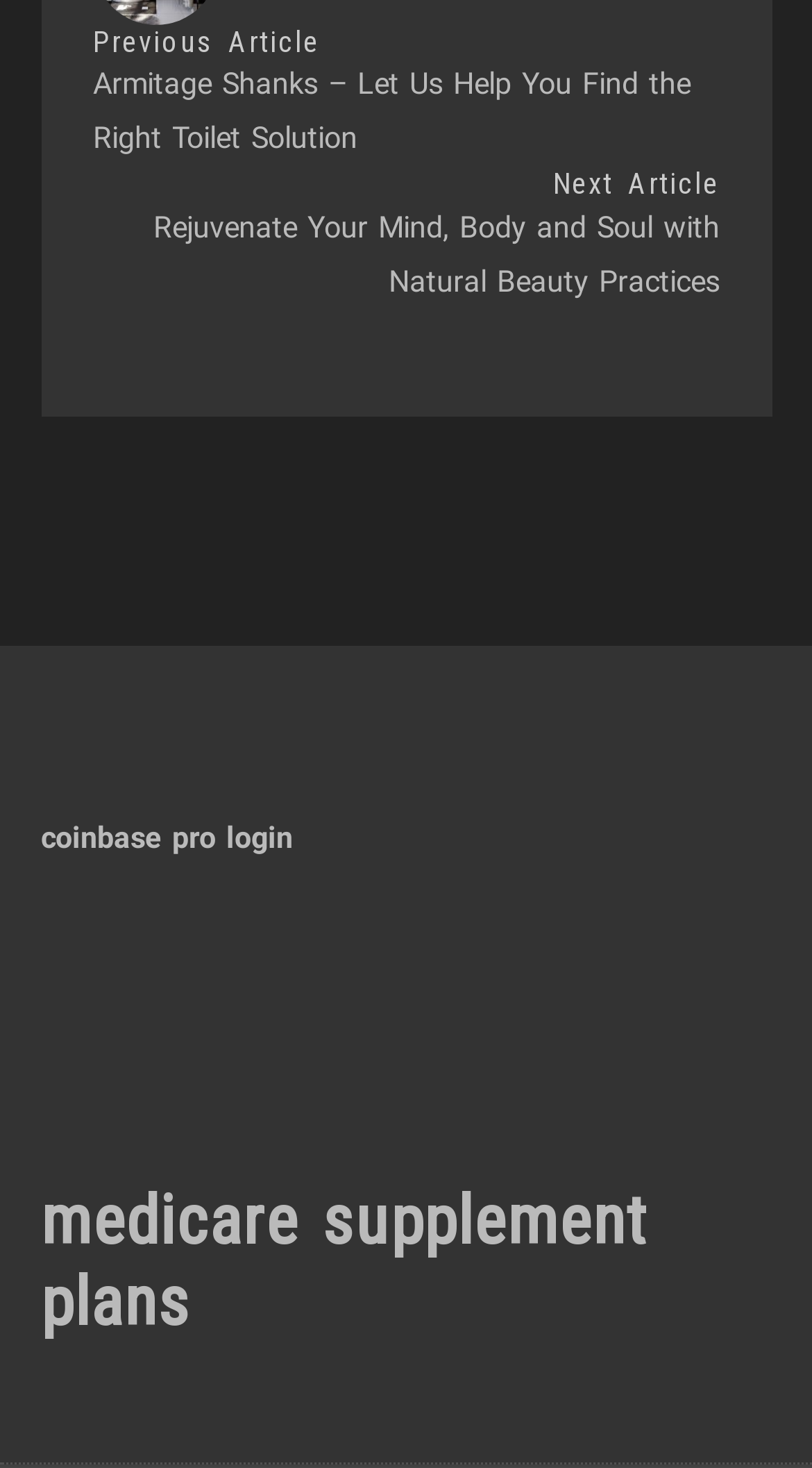What is the topic of the link with the smallest x1 value?
Please ensure your answer to the question is detailed and covers all necessary aspects.

I compared the x1 values of all links and found that the link 'coinbase pro login' has the smallest x1 value (0.05), indicating that it is the leftmost link.